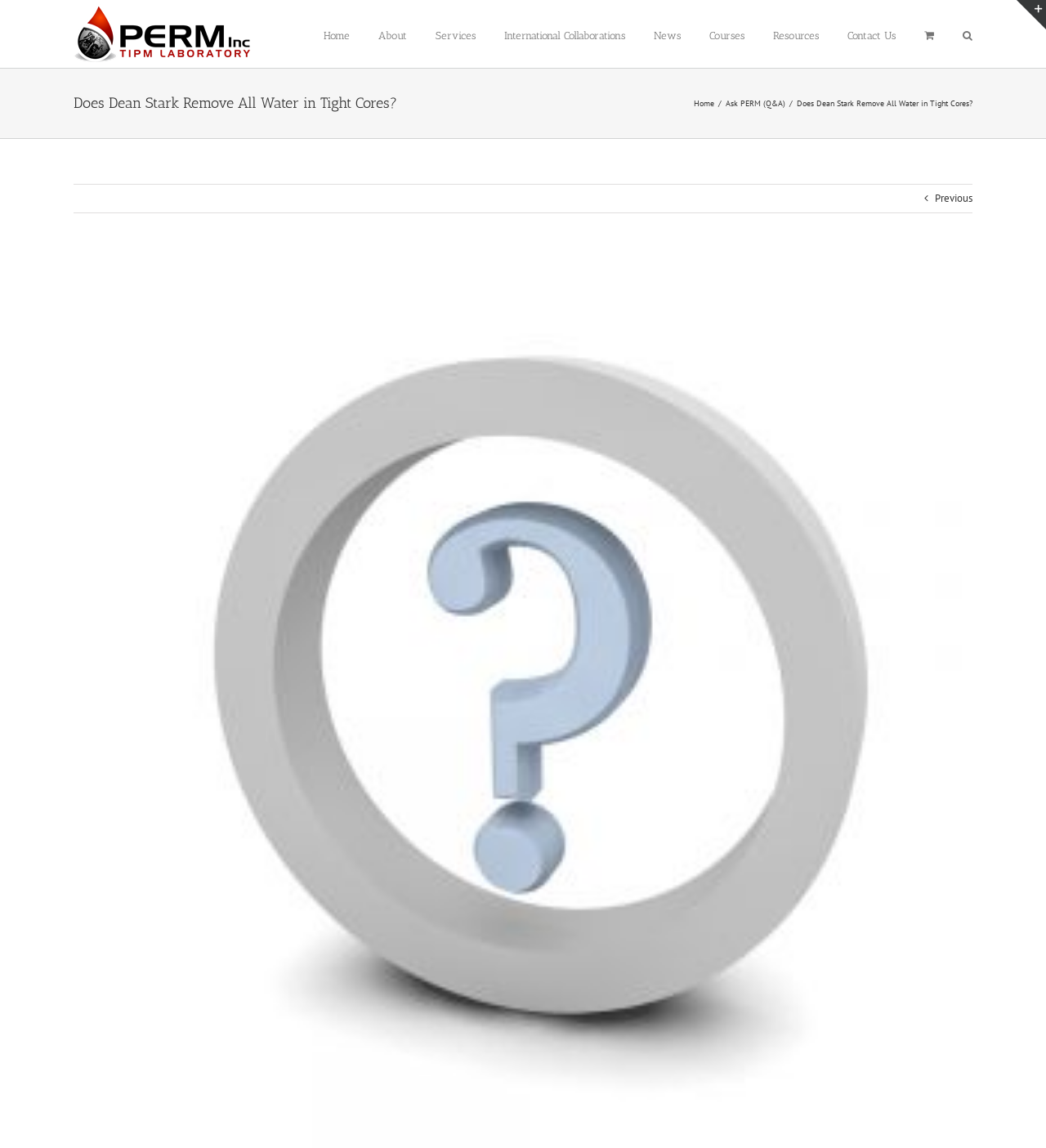What is the title or heading displayed on the webpage?

Does Dean Stark Remove All Water in Tight Cores?